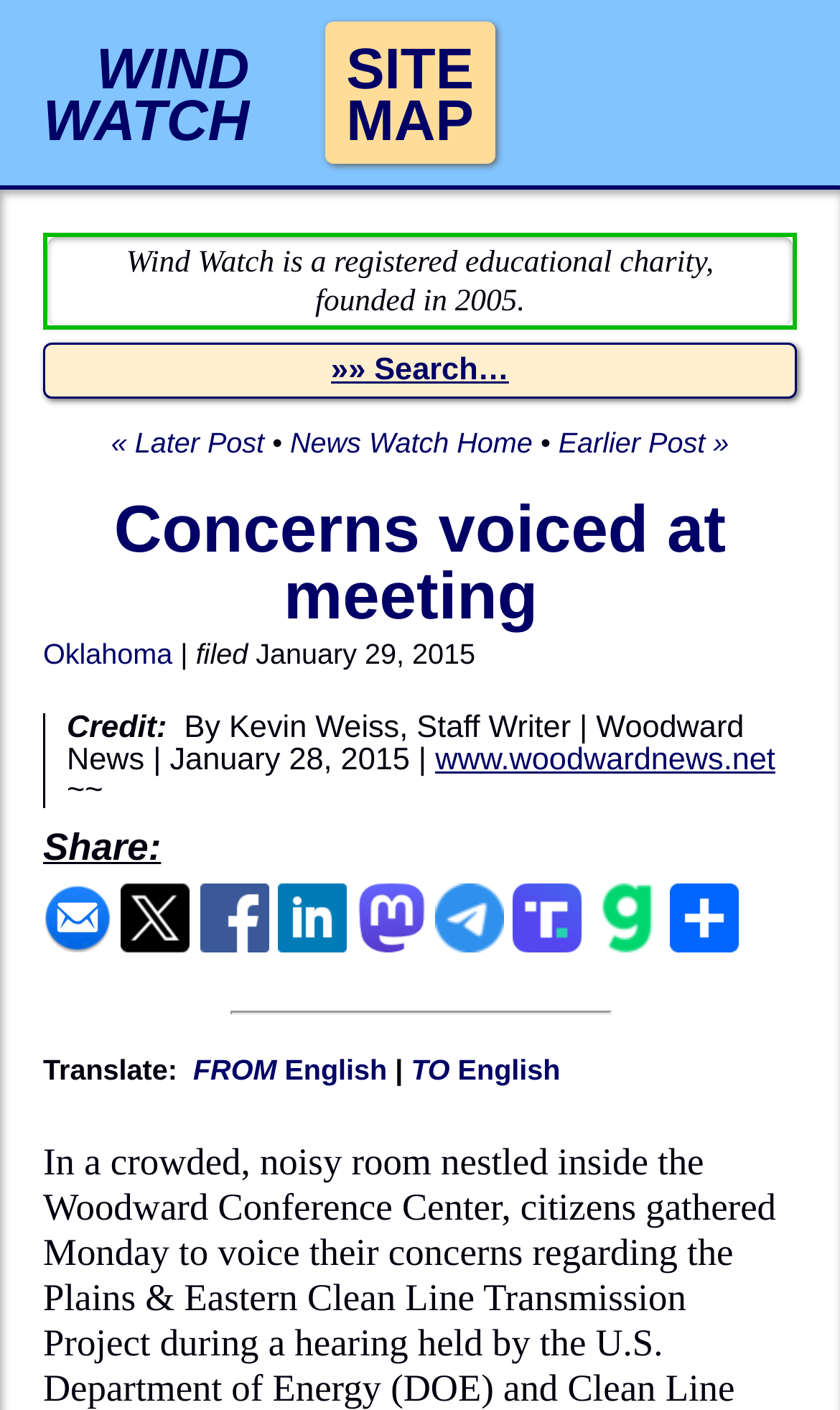Locate the bounding box coordinates of the clickable area to execute the instruction: "Search for something". Provide the coordinates as four float numbers between 0 and 1, represented as [left, top, right, bottom].

[0.394, 0.251, 0.606, 0.275]